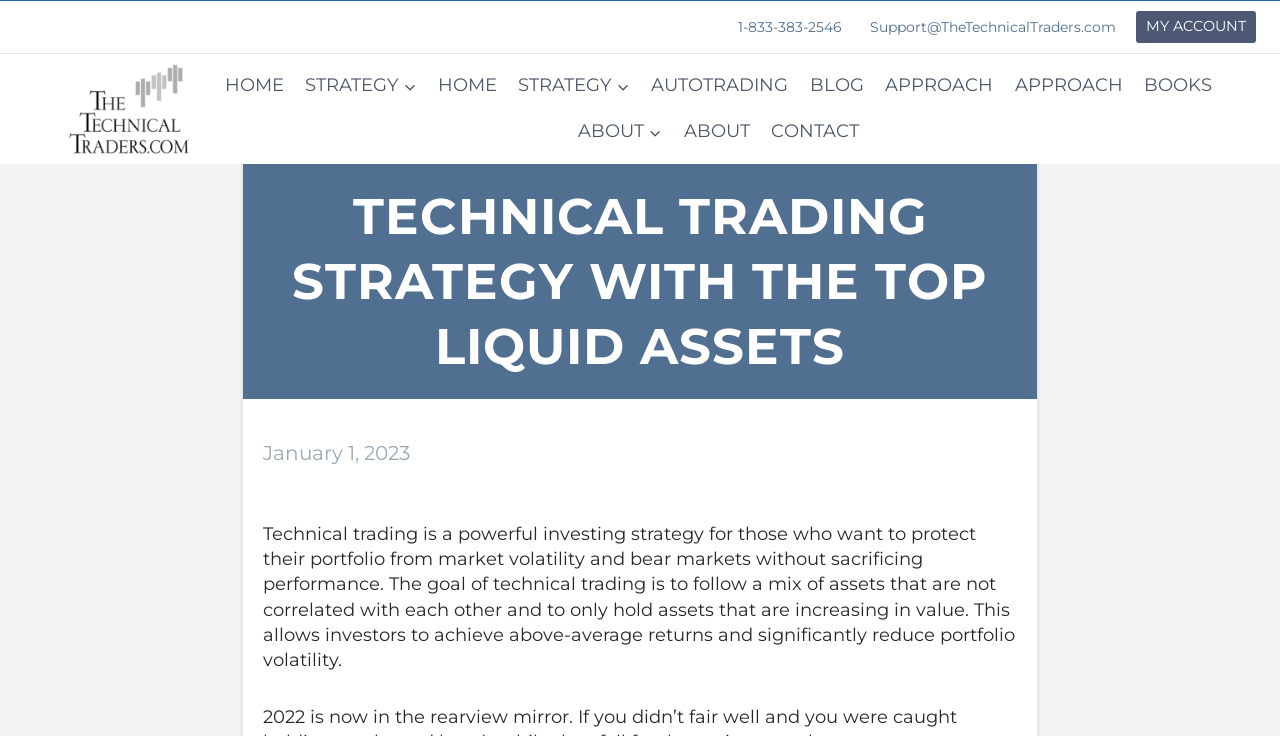Predict the bounding box coordinates for the UI element described as: "Department of Physics". The coordinates should be four float numbers between 0 and 1, presented as [left, top, right, bottom].

None